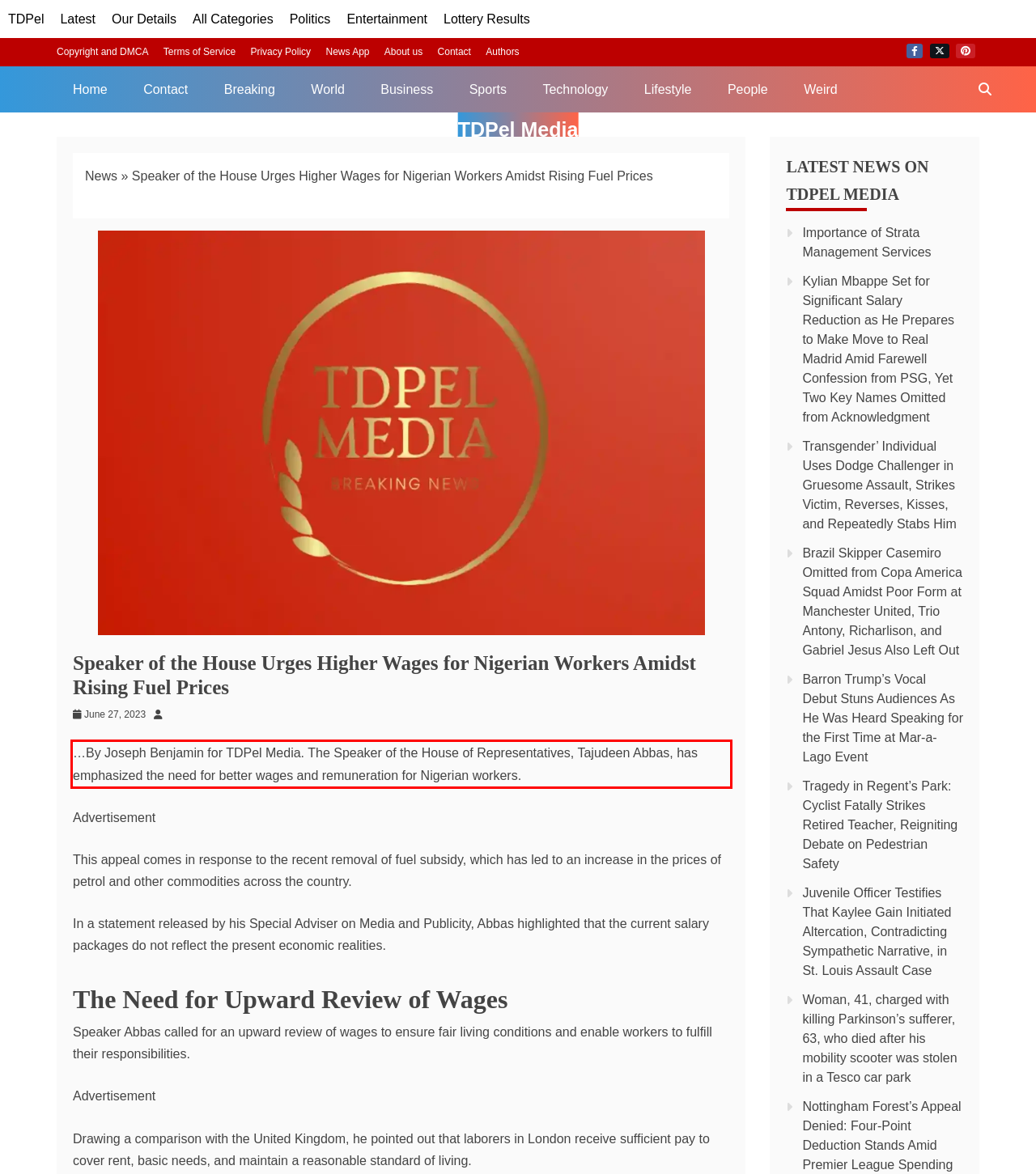Please use OCR to extract the text content from the red bounding box in the provided webpage screenshot.

…By Joseph Benjamin for TDPel Media. The Speaker of the House of Representatives, Tajudeen Abbas, has emphasized the need for better wages and remuneration for Nigerian workers.